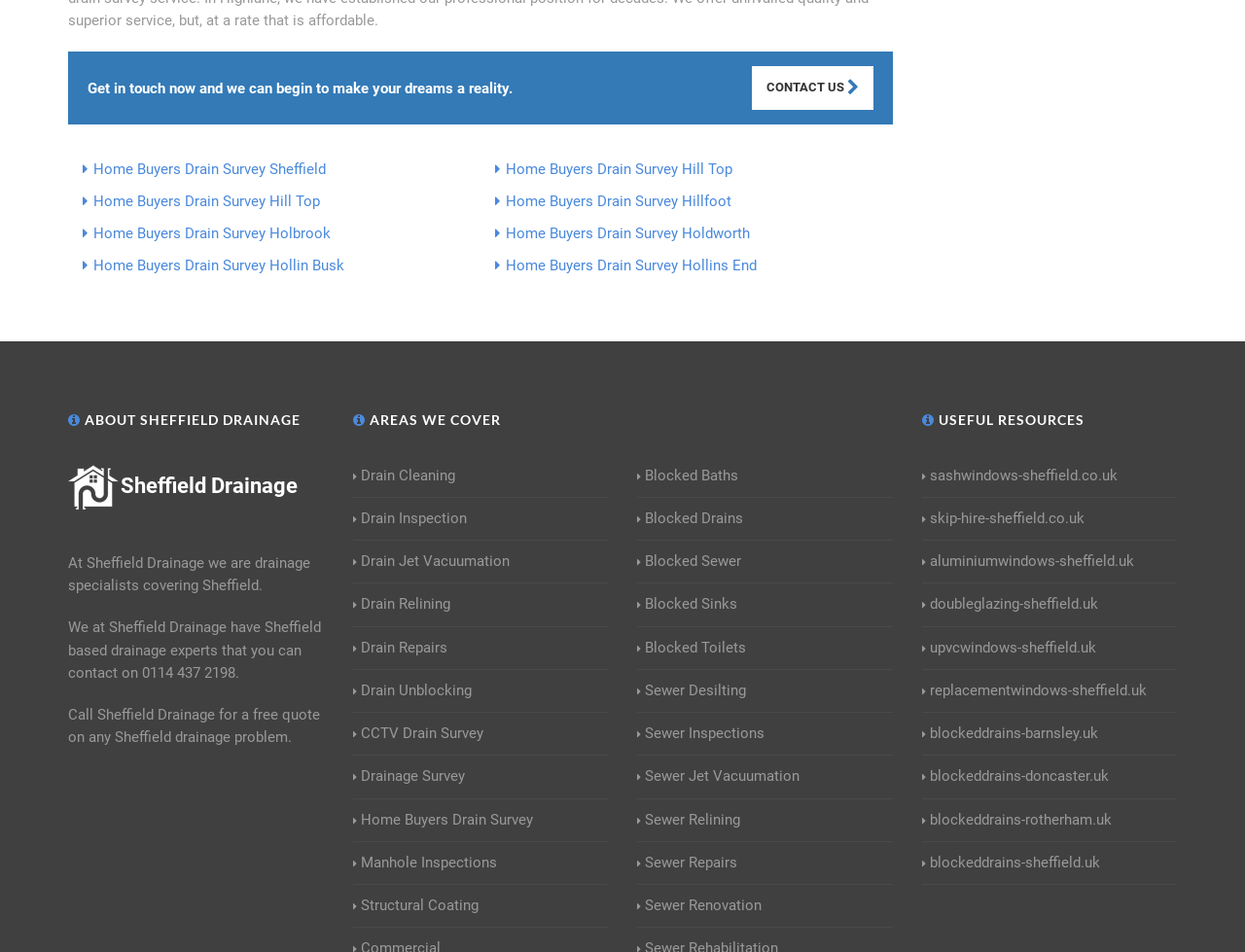Bounding box coordinates are to be given in the format (top-left x, top-left y, bottom-right x, bottom-right y). All values must be floating point numbers between 0 and 1. Provide the bounding box coordinate for the UI element described as: Home Buyers Drain Survey

[0.283, 0.849, 0.428, 0.873]